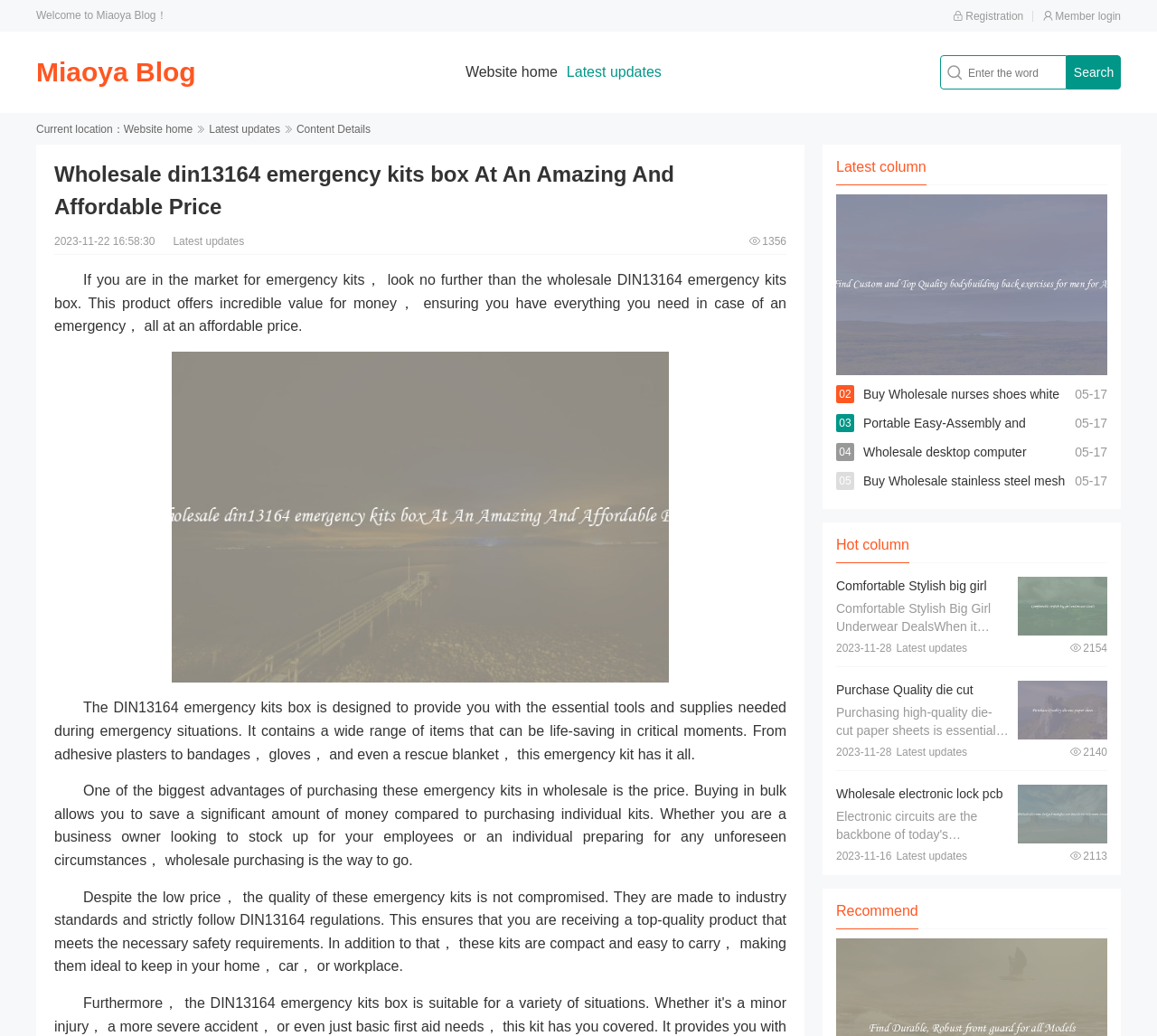Identify the bounding box coordinates of the clickable region required to complete the instruction: "Go to Website home". The coordinates should be given as four float numbers within the range of 0 and 1, i.e., [left, top, right, bottom].

[0.402, 0.062, 0.482, 0.077]